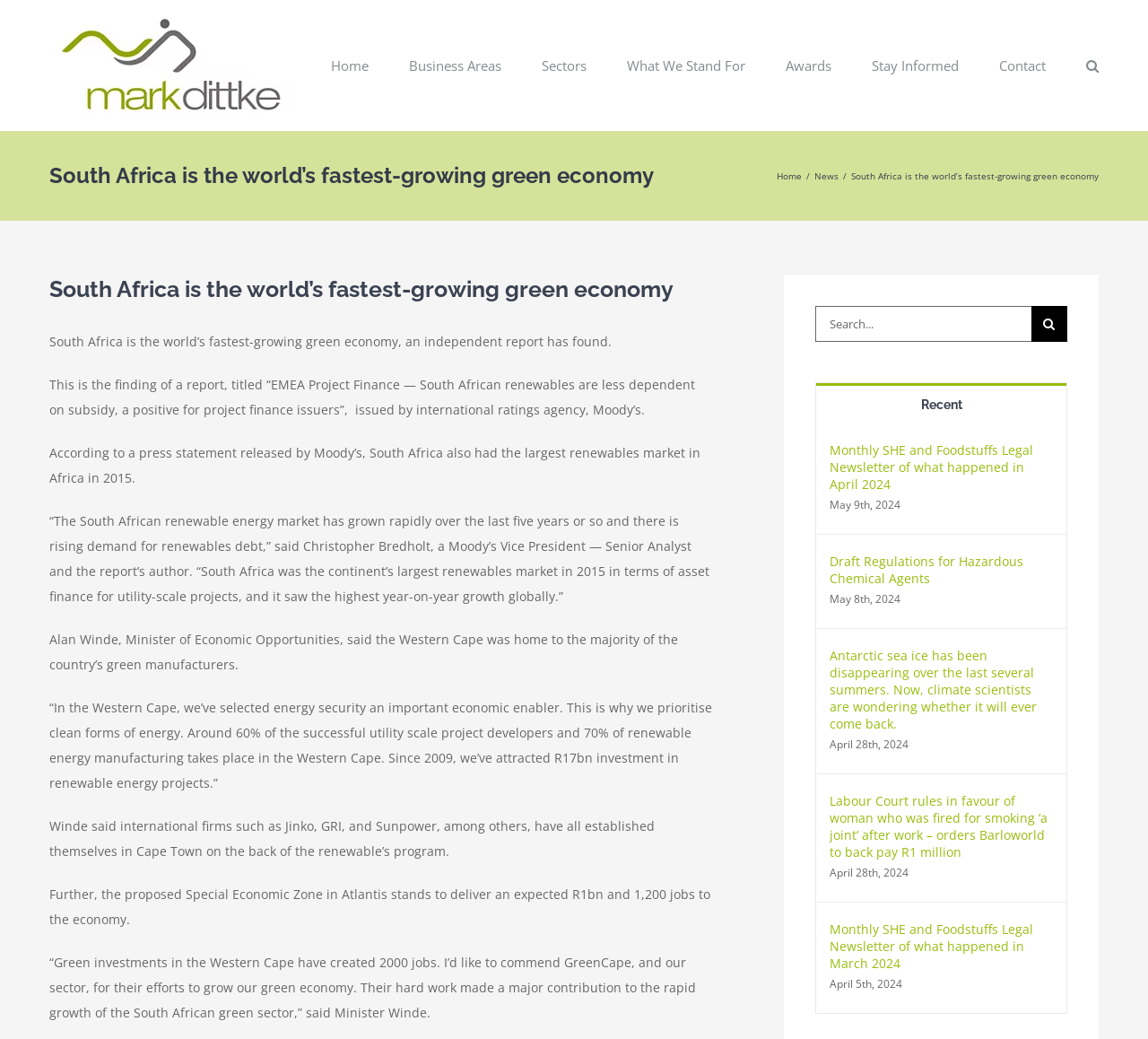What is the topic of the report mentioned in the article?
Using the picture, provide a one-word or short phrase answer.

South African renewables